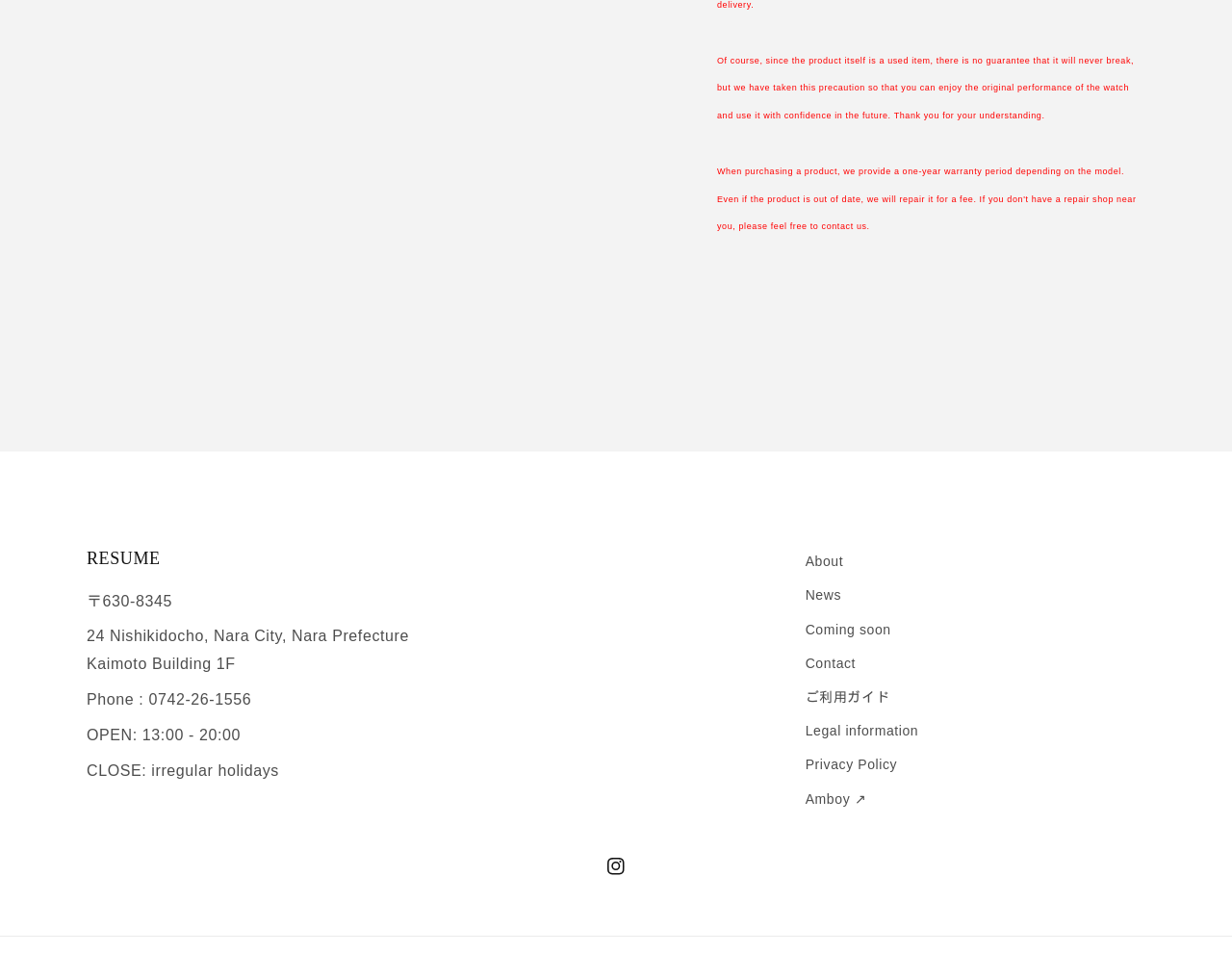Please identify the bounding box coordinates of the clickable element to fulfill the following instruction: "Read News". The coordinates should be four float numbers between 0 and 1, i.e., [left, top, right, bottom].

[0.654, 0.607, 0.683, 0.642]